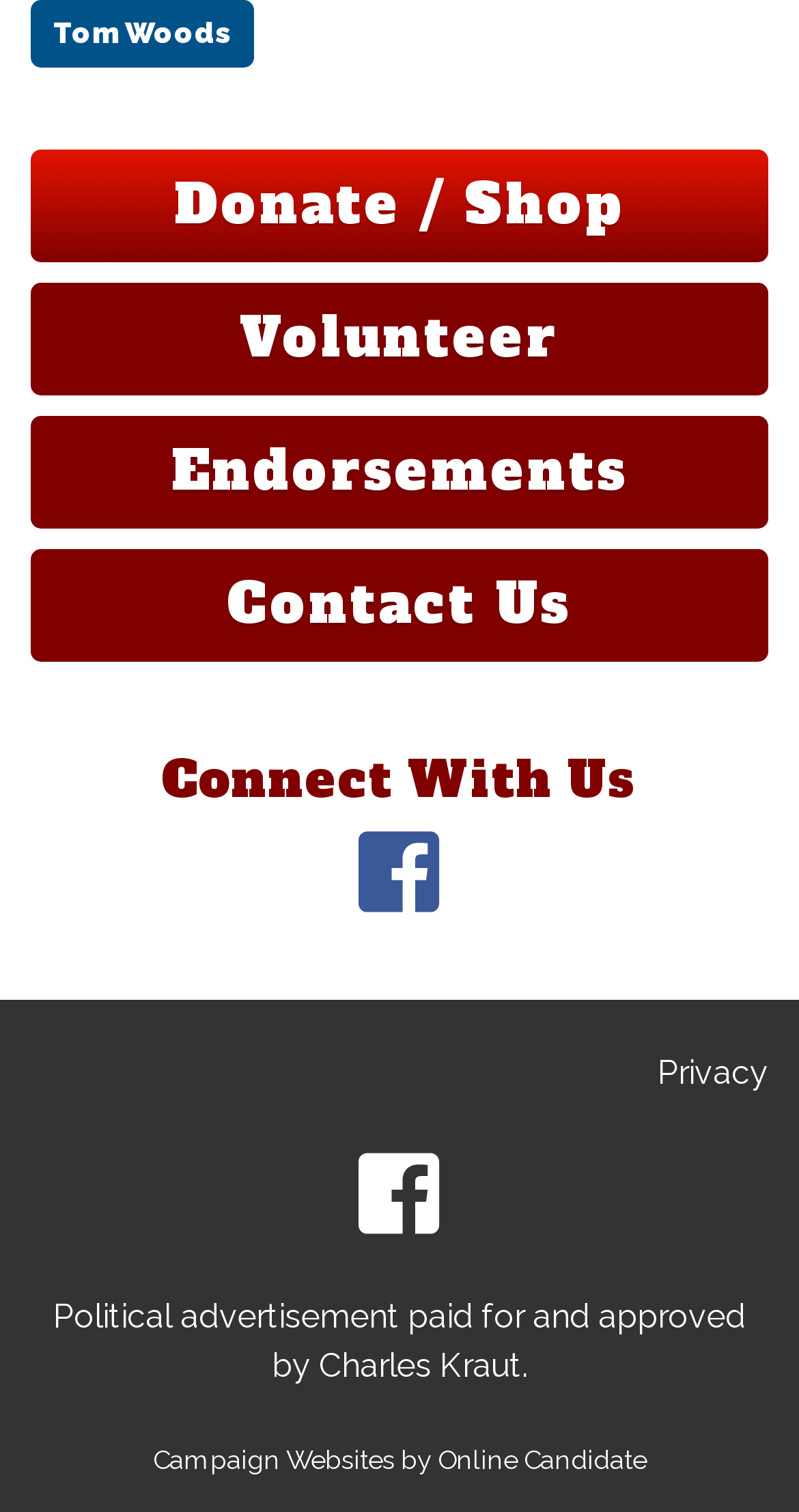Please specify the bounding box coordinates of the clickable section necessary to execute the following command: "Visit Volunteer page".

[0.3, 0.199, 0.7, 0.248]